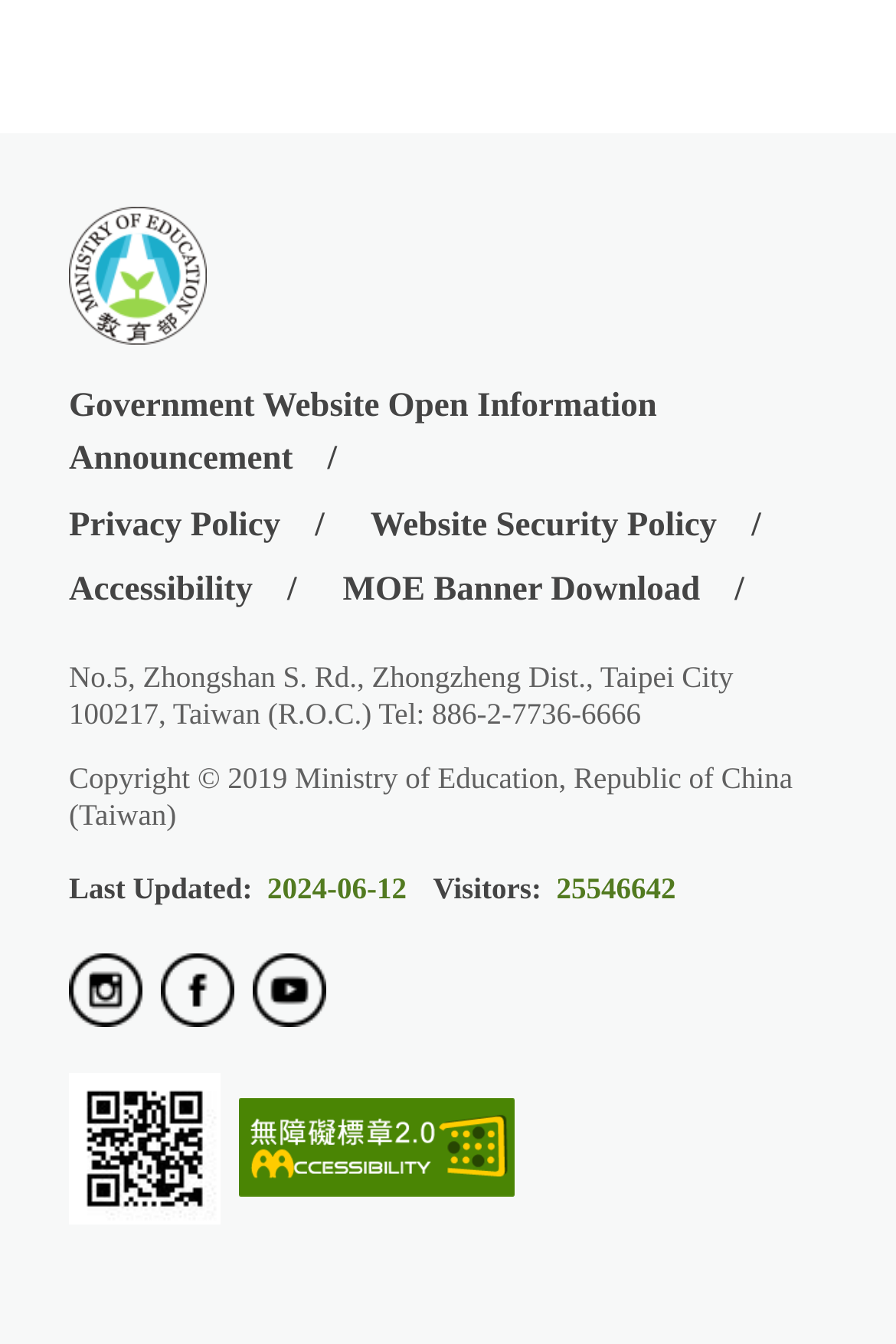Please identify the bounding box coordinates for the region that you need to click to follow this instruction: "Follow the Ministry on Instagram".

[0.077, 0.709, 0.159, 0.77]